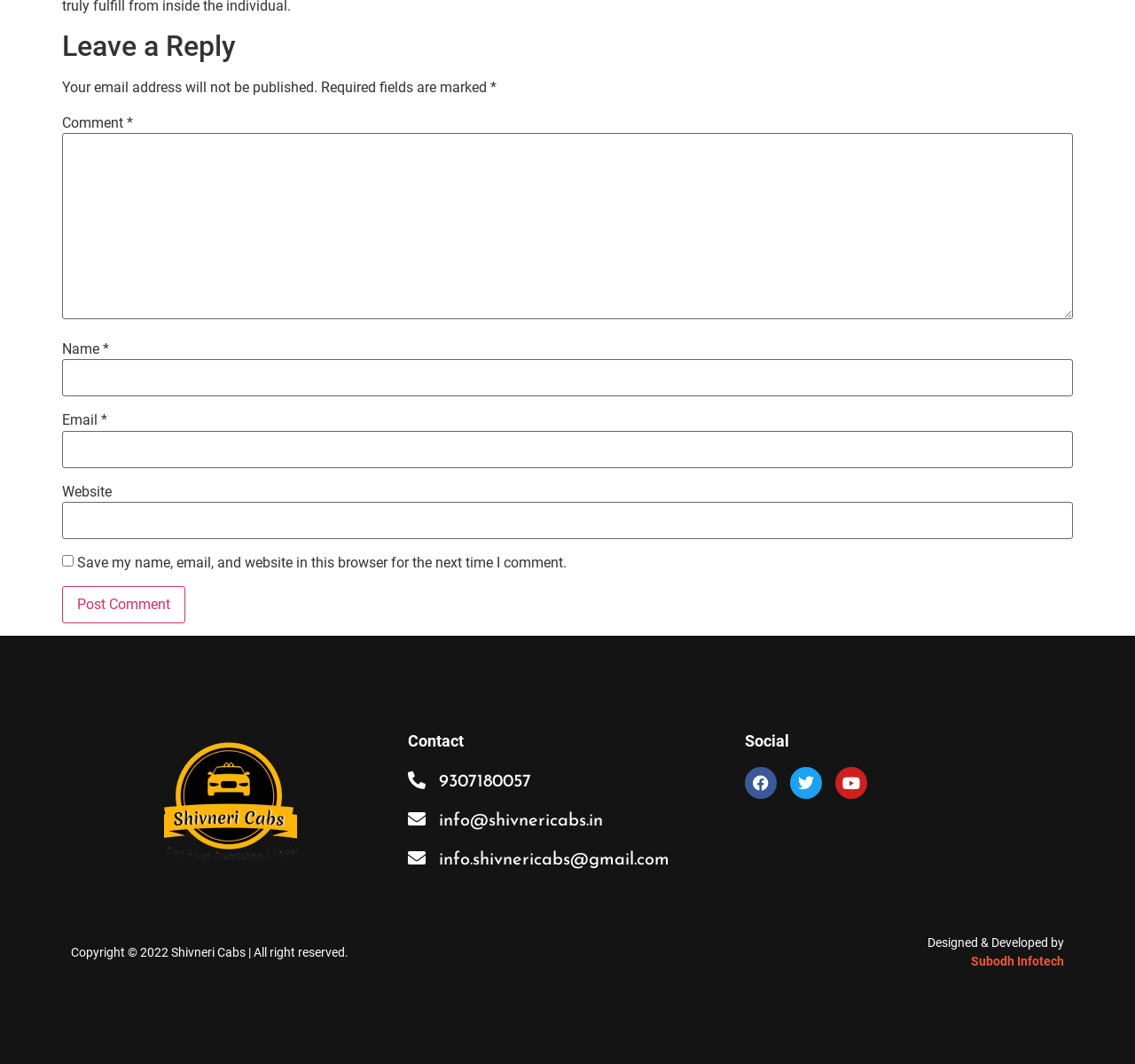Determine the bounding box coordinates of the section I need to click to execute the following instruction: "Enter your name". Provide the coordinates as four float numbers between 0 and 1, i.e., [left, top, right, bottom].

[0.055, 0.338, 0.945, 0.373]